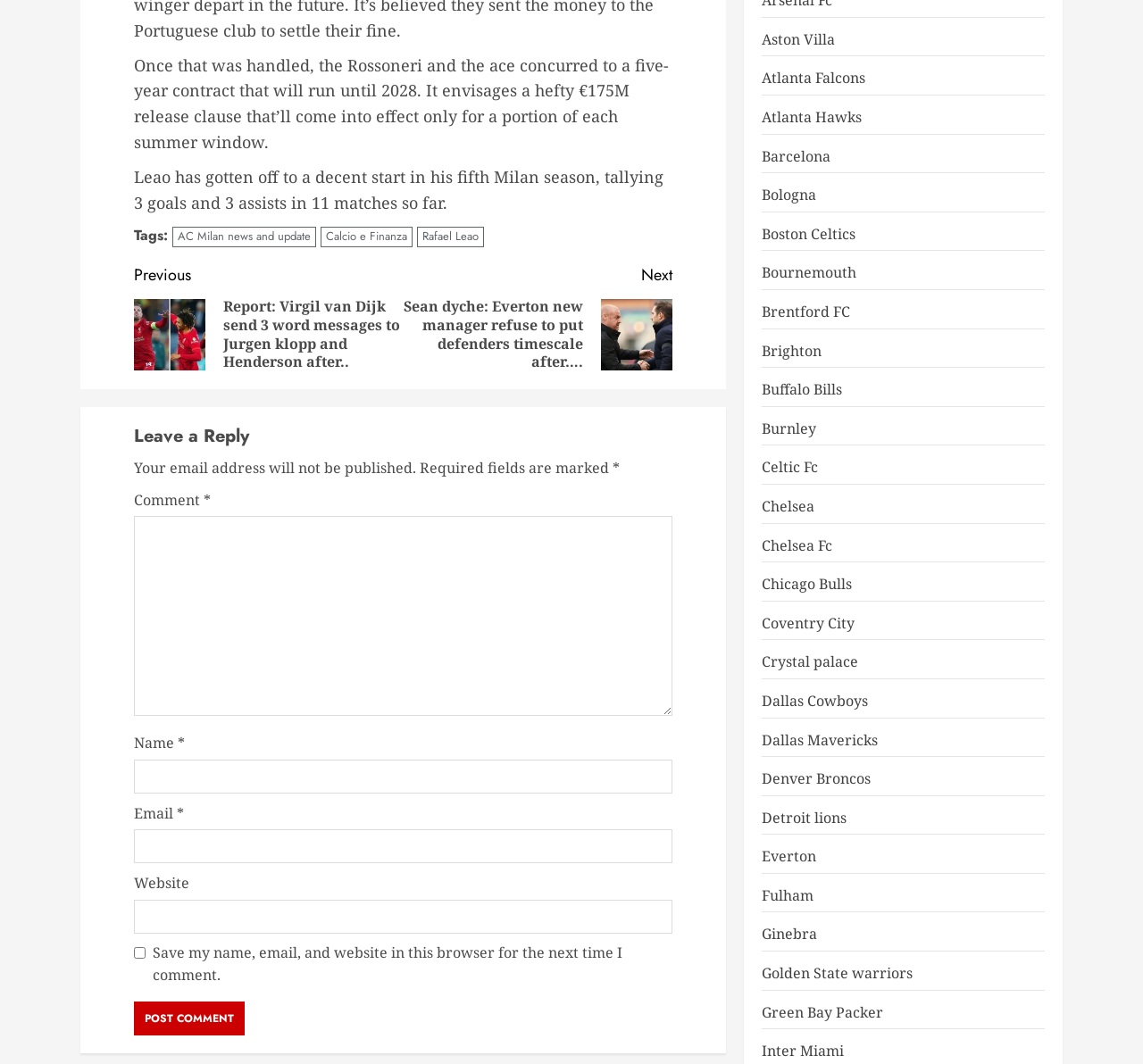Please determine the bounding box coordinates of the clickable area required to carry out the following instruction: "Click on the 'Post Comment' button". The coordinates must be four float numbers between 0 and 1, represented as [left, top, right, bottom].

[0.117, 0.941, 0.214, 0.973]